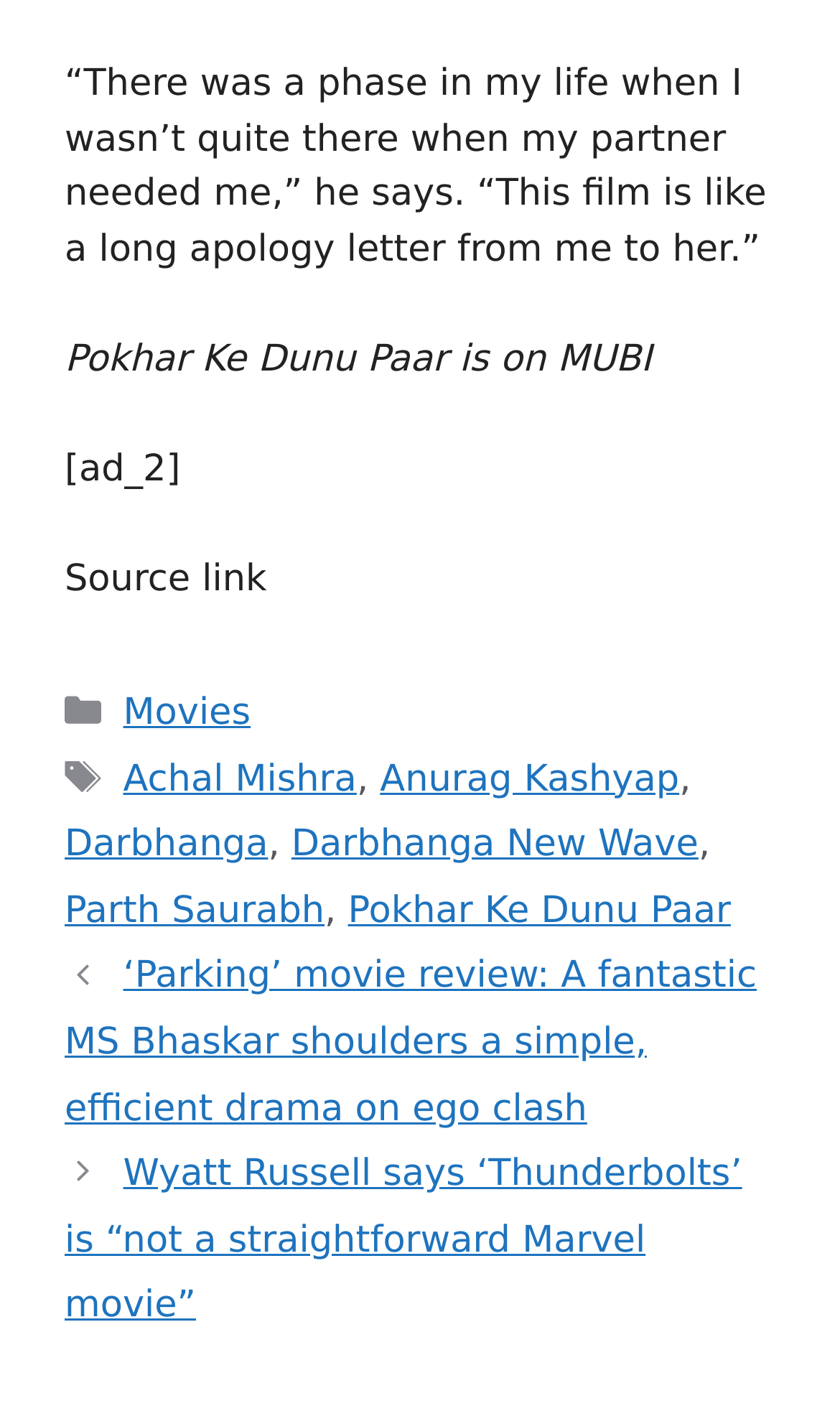How many tags are mentioned?
Please provide a single word or phrase in response based on the screenshot.

5